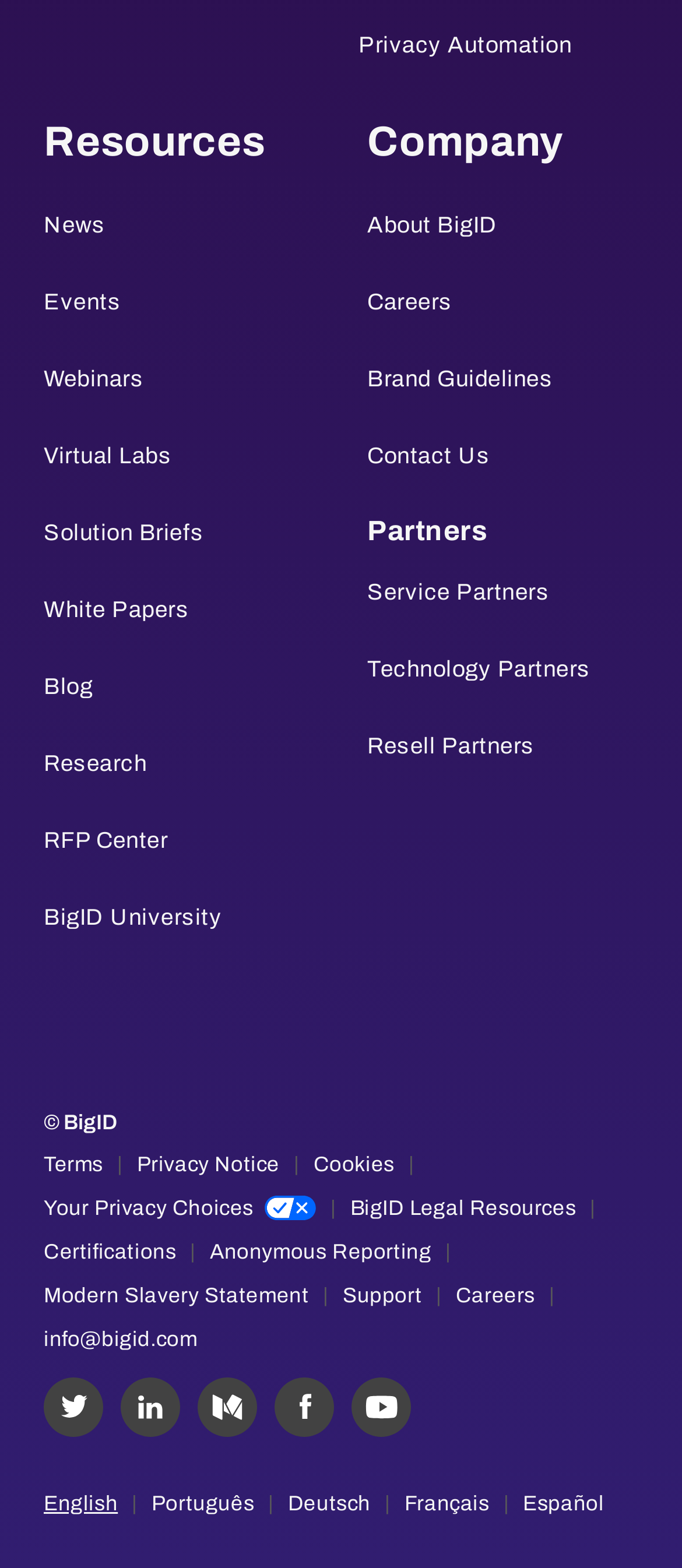Highlight the bounding box coordinates of the element you need to click to perform the following instruction: "Contact 'BigID' through email."

[0.064, 0.84, 0.289, 0.867]